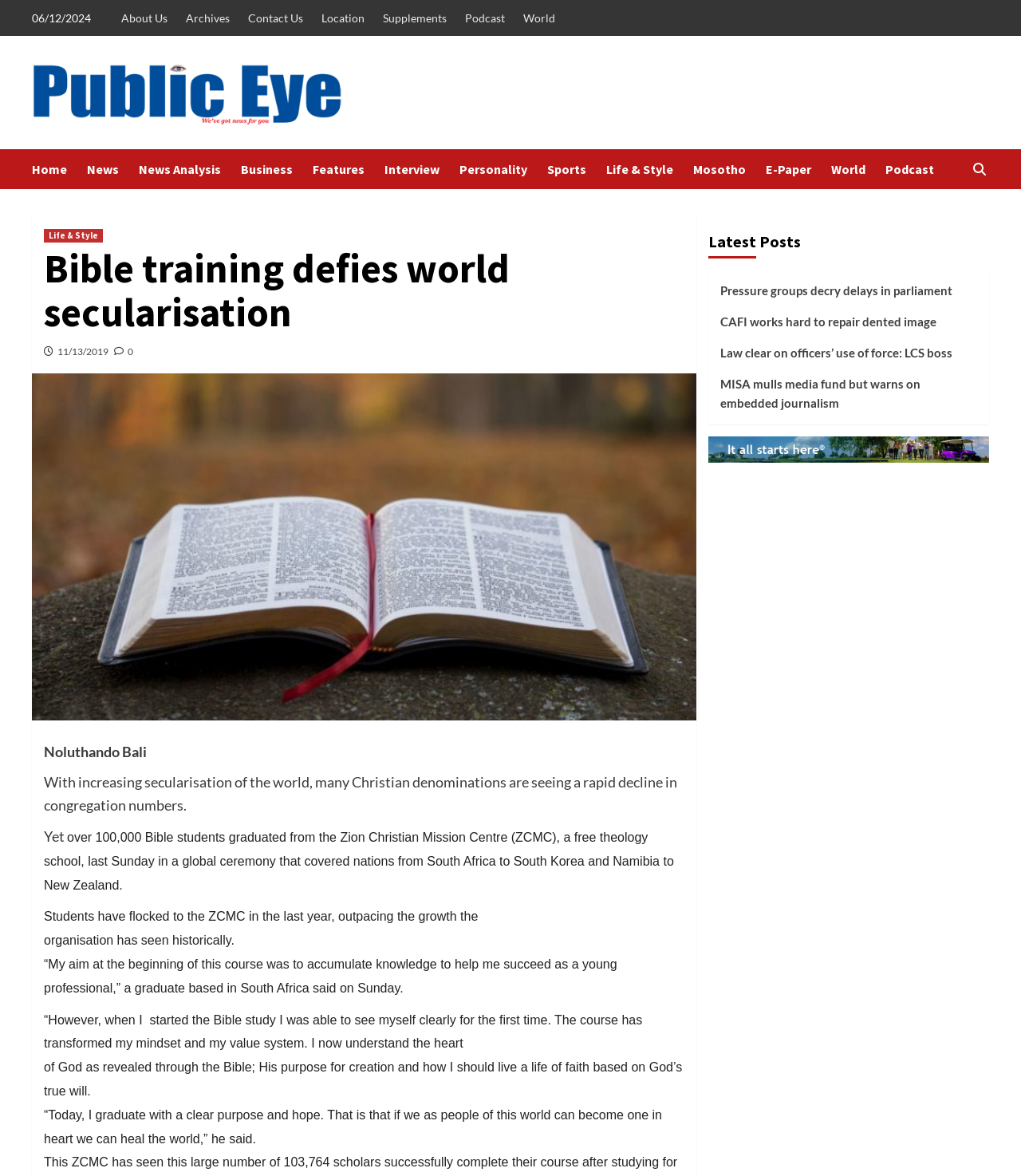How many links are present in the main navigation menu? From the image, respond with a single word or brief phrase.

13